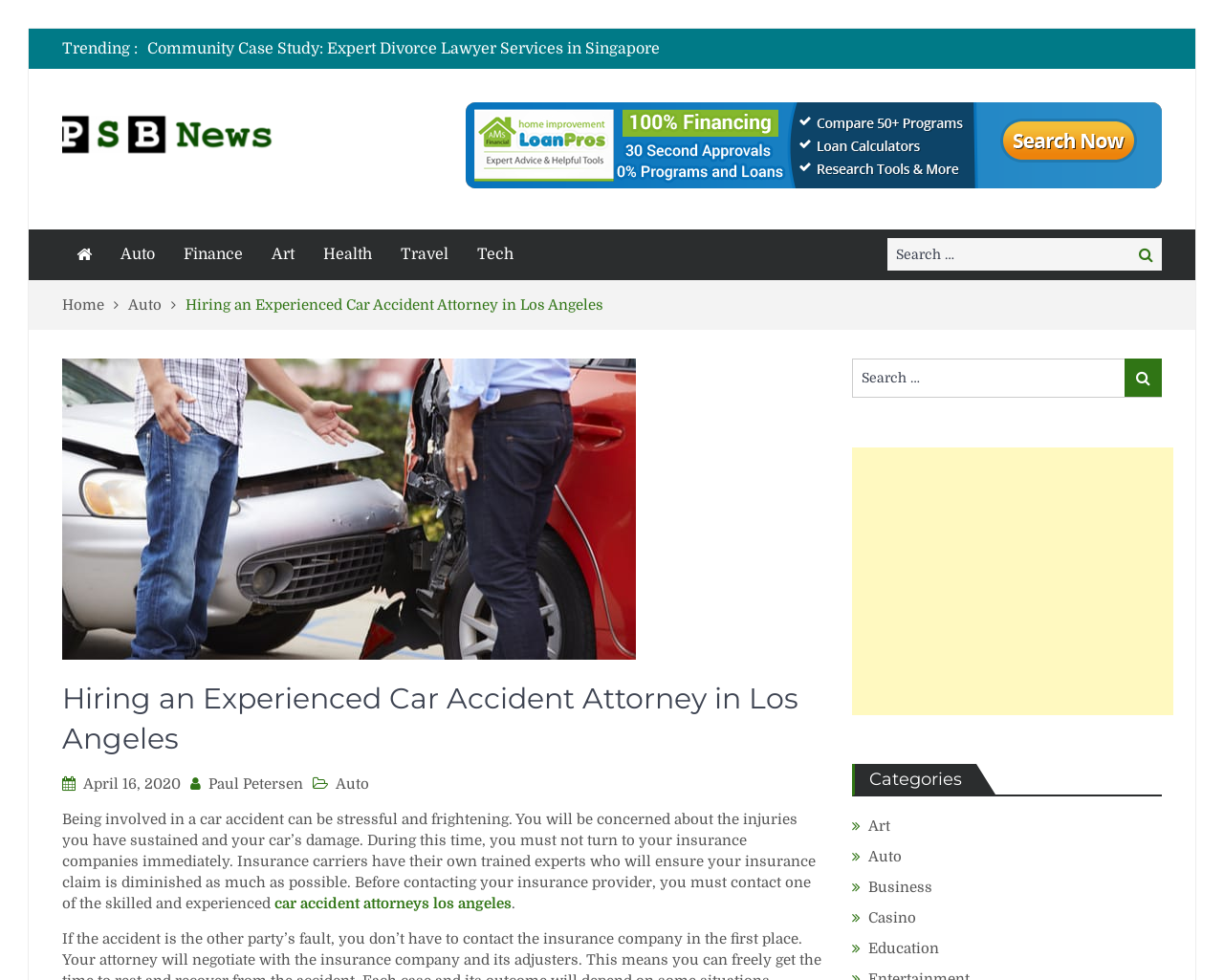Answer the question below in one word or phrase:
What is the author of the article?

Paul Petersen